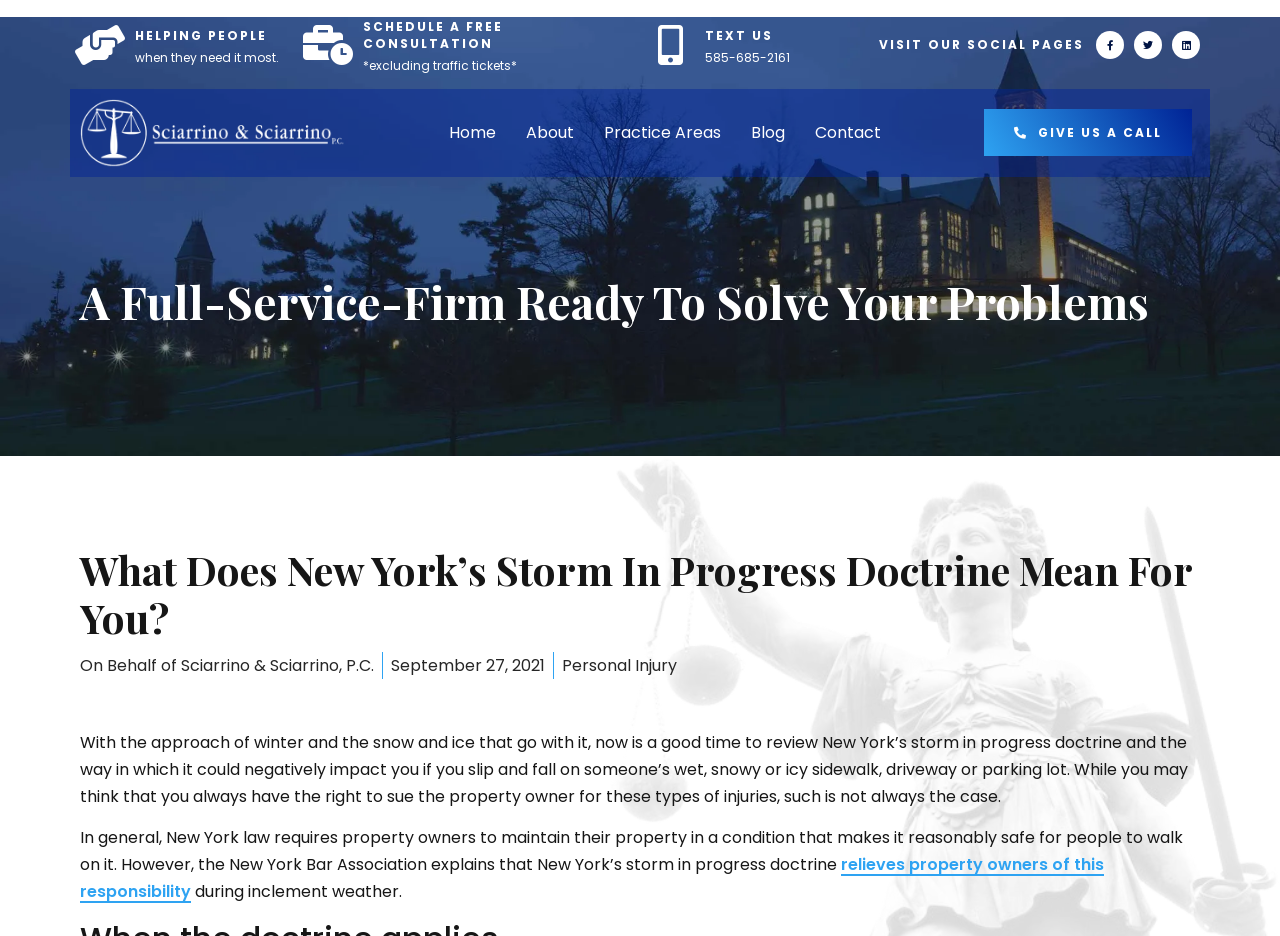Could you specify the bounding box coordinates for the clickable section to complete the following instruction: "Give us a call"?

[0.769, 0.117, 0.932, 0.167]